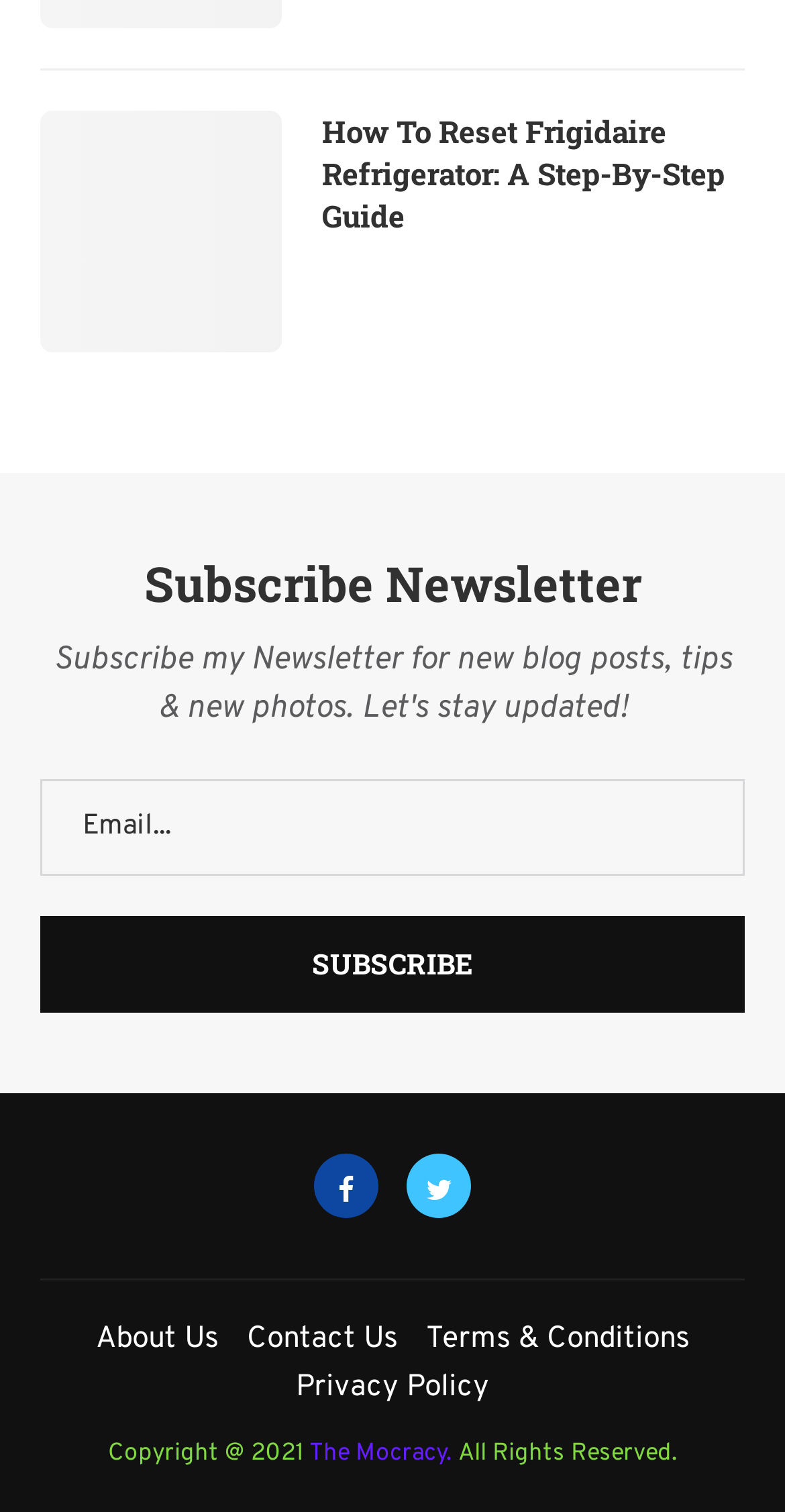What is the purpose of the textbox?
Examine the screenshot and reply with a single word or phrase.

Email input